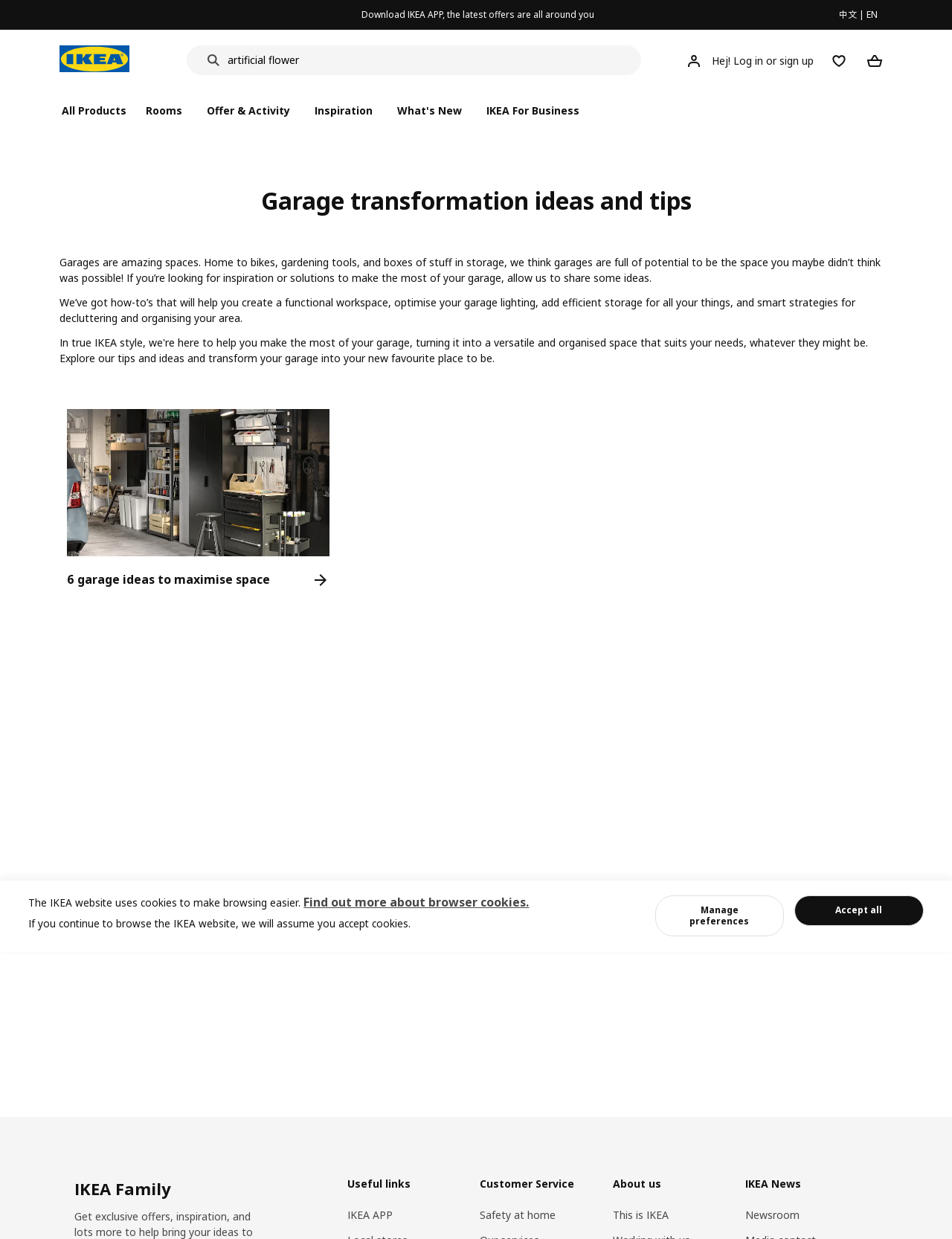Please specify the bounding box coordinates of the clickable section necessary to execute the following command: "Download IKEA APP".

[0.38, 0.0, 0.624, 0.024]